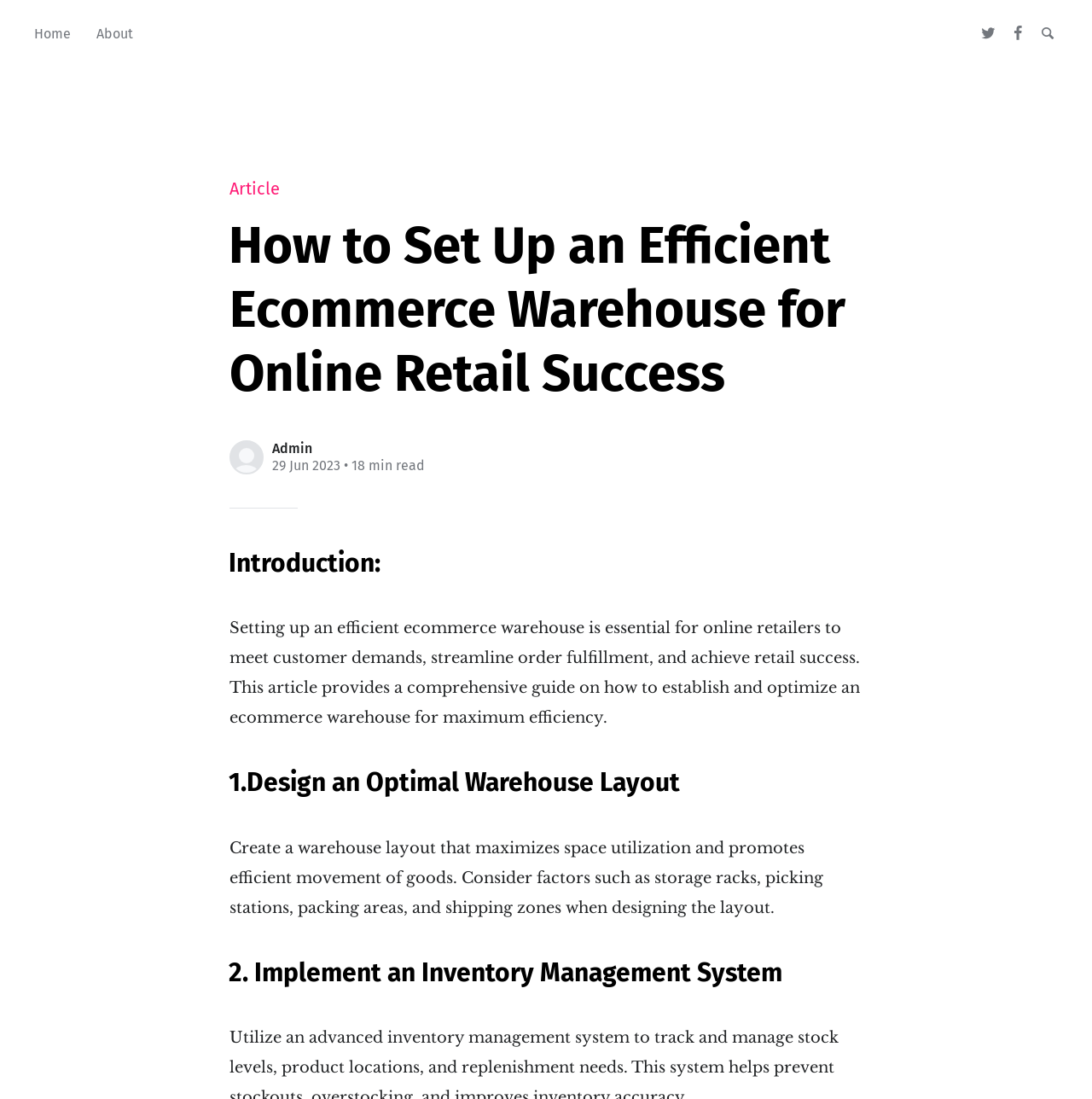Please find and report the primary heading text from the webpage.

How to Set Up an Efficient Ecommerce Warehouse for Online Retail Success